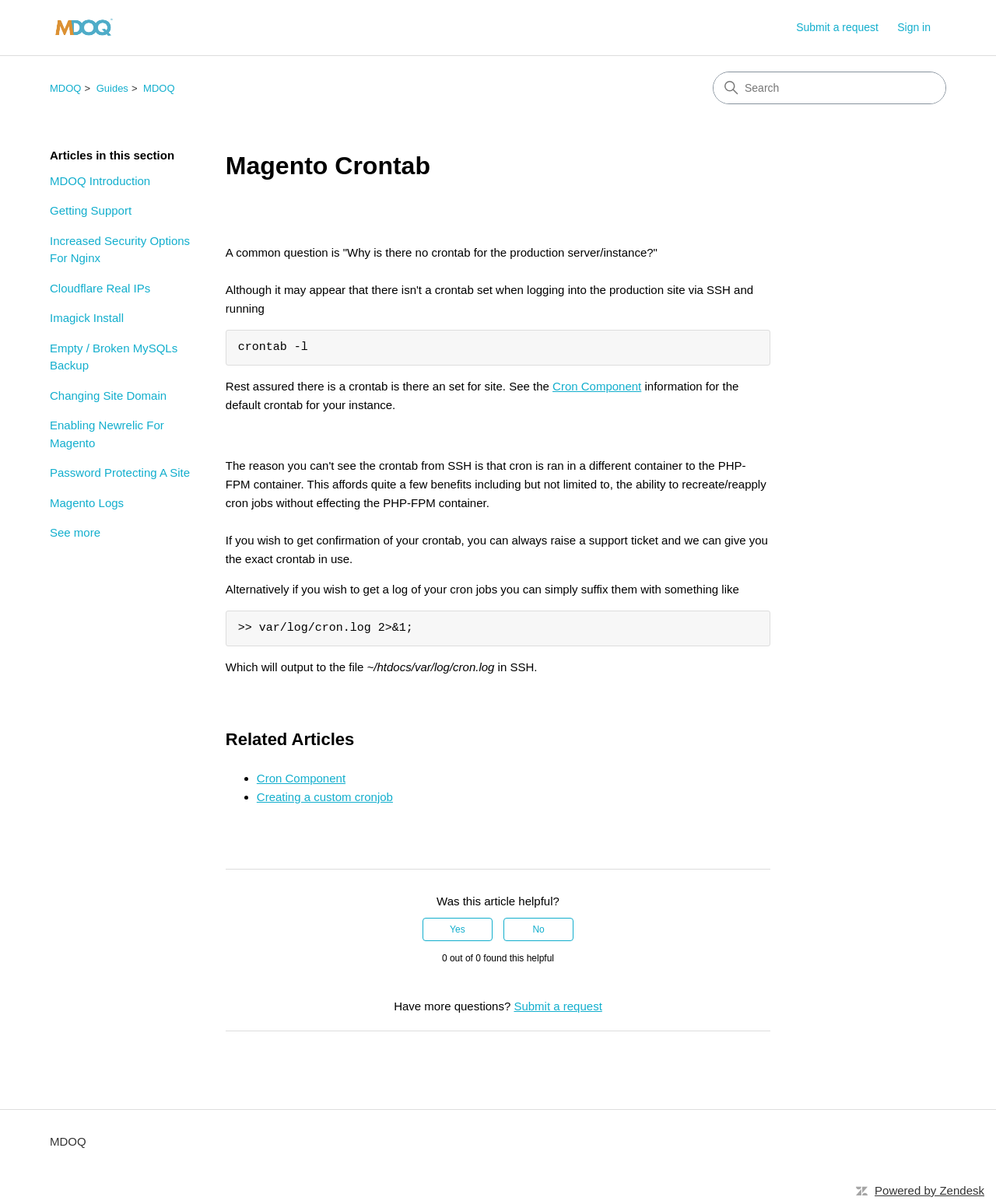Reply to the question with a brief word or phrase: What is the alternative to getting a log of cron jobs?

Suffix with '>> var/log/cron.log 2>&1'